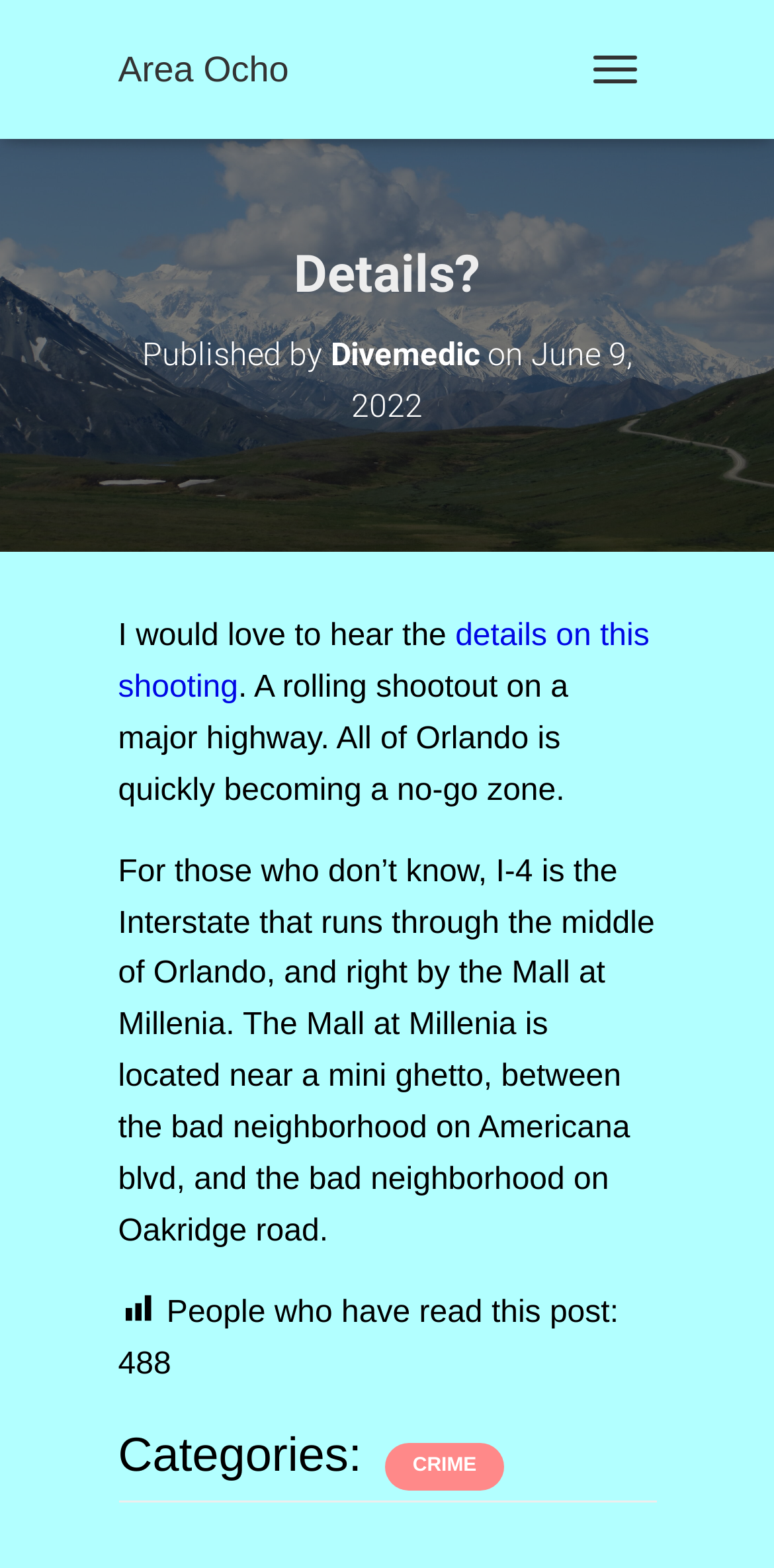Offer a meticulous description of the webpage's structure and content.

The webpage is about an article titled "Details?" from Area Ocho. At the top left, there is a link to "Area Ocho" and a button to "TOGGLE NAVIGATION" at the top right. Below the navigation button, there is a heading "Details?" followed by a subheading "Published by Divemedic on June 9, 2022". The subheading contains a link to the author's name "Divemedic" and a timestamp.

The main content of the article starts with a sentence "I would love to hear the" followed by a link to "details on this shooting". The text continues to describe a rolling shootout on a major highway, mentioning that Orlando is becoming a no-go zone. The article then provides more context about the location of the incident, mentioning I-4, the Mall at Millenia, and nearby neighborhoods.

Towards the bottom of the page, there is a section that displays the number of people who have read the post, which is 488. Below that, there is a category section labeled "Categories:" with a link to "CRIME". A horizontal separator line is placed below the category section.

At the bottom right of the page, there is a button and an image, but their purposes are not clear from the provided information.